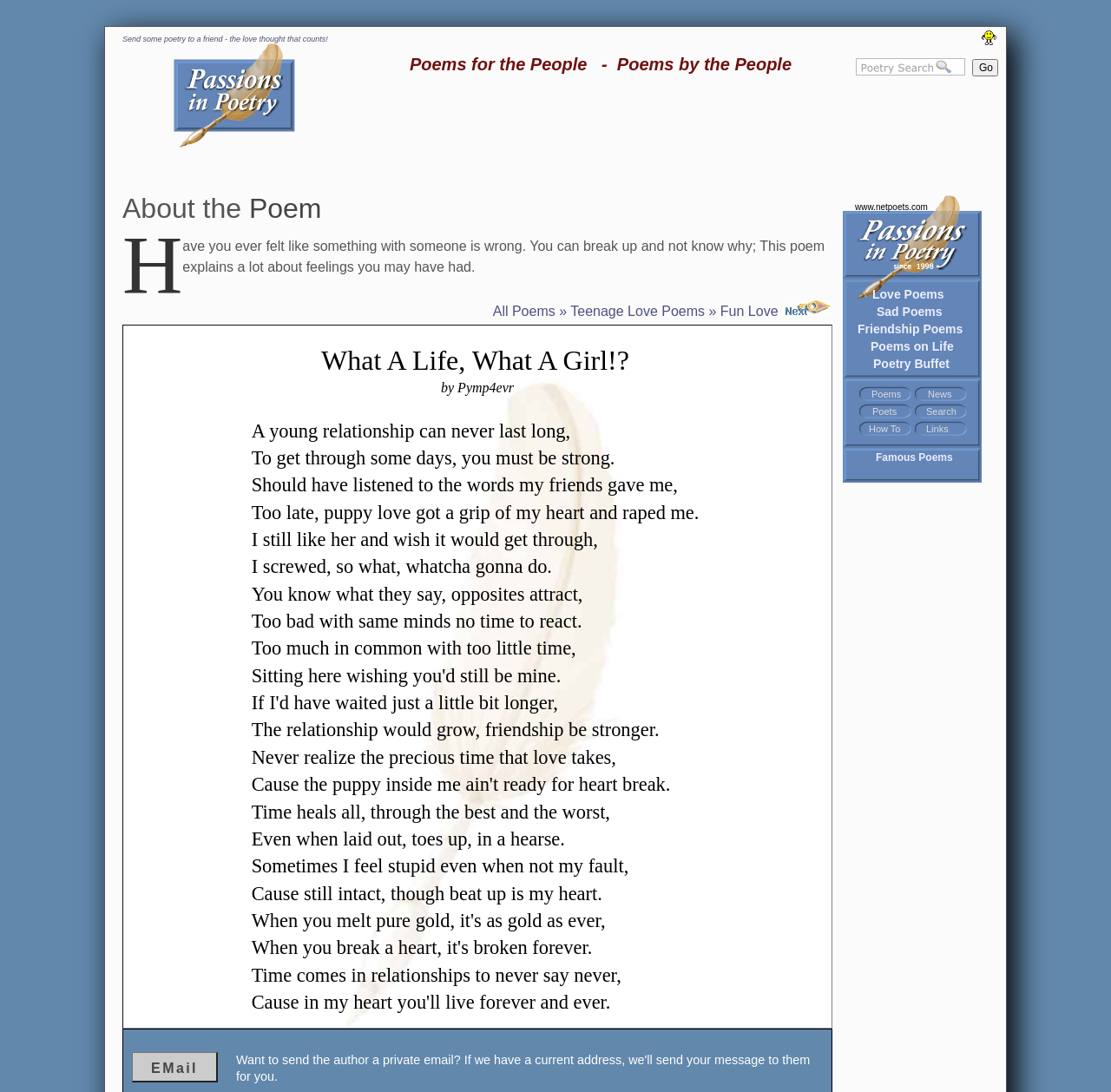What is the main theme of the webpage?
Give a detailed explanation using the information visible in the image.

The webpage has a collection of links to different types of poems, such as love poems, sad poems, and friendship poems. The main poem on the page, 'What A Life, What A Girl!?' by Pymp4evr, is also a poem. The overall layout and content of the webpage suggest that its main theme is poetry.